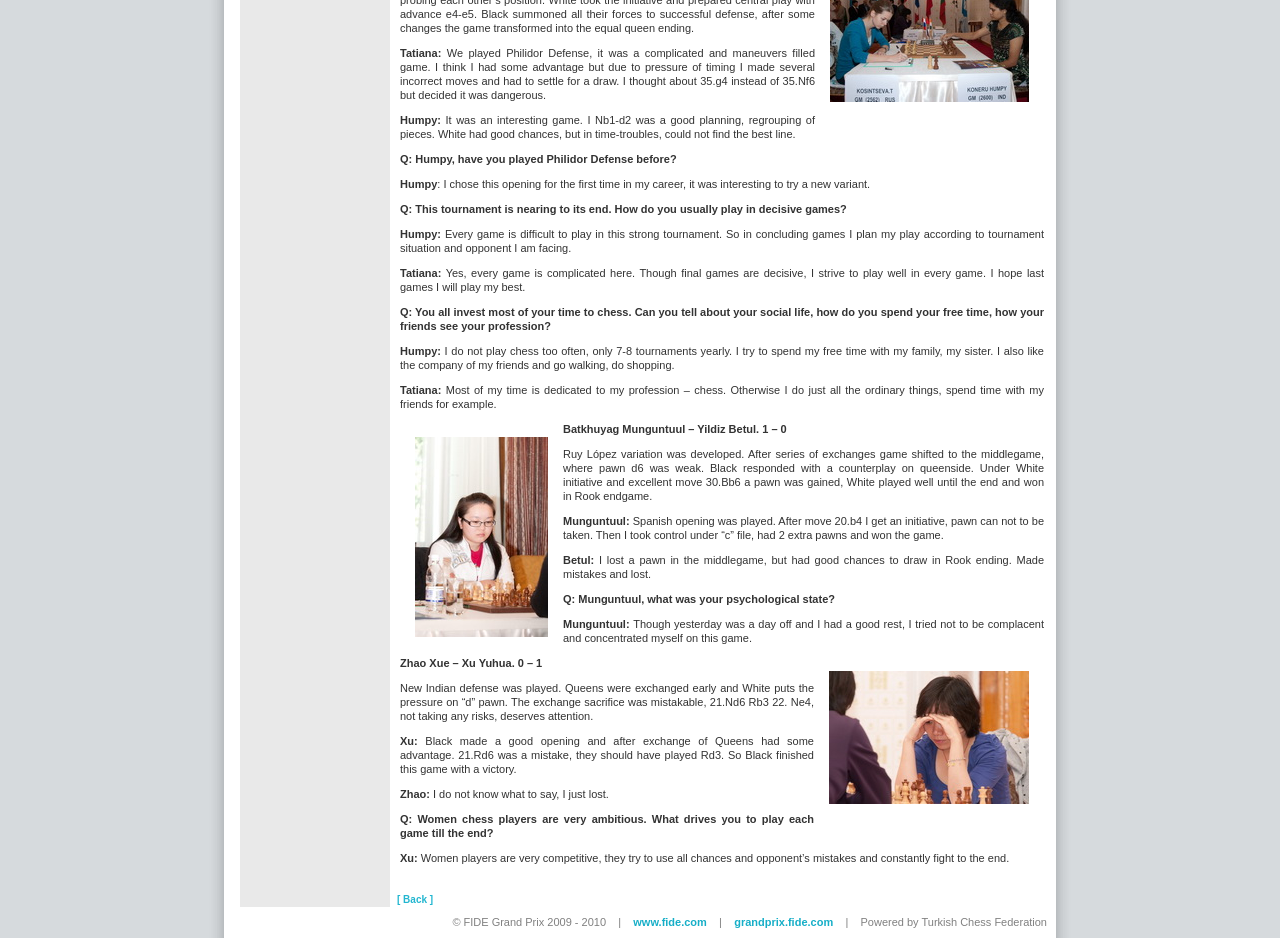Refer to the element description www.fide.com and identify the corresponding bounding box in the screenshot. Format the coordinates as (top-left x, top-left y, bottom-right x, bottom-right y) with values in the range of 0 to 1.

[0.495, 0.977, 0.552, 0.989]